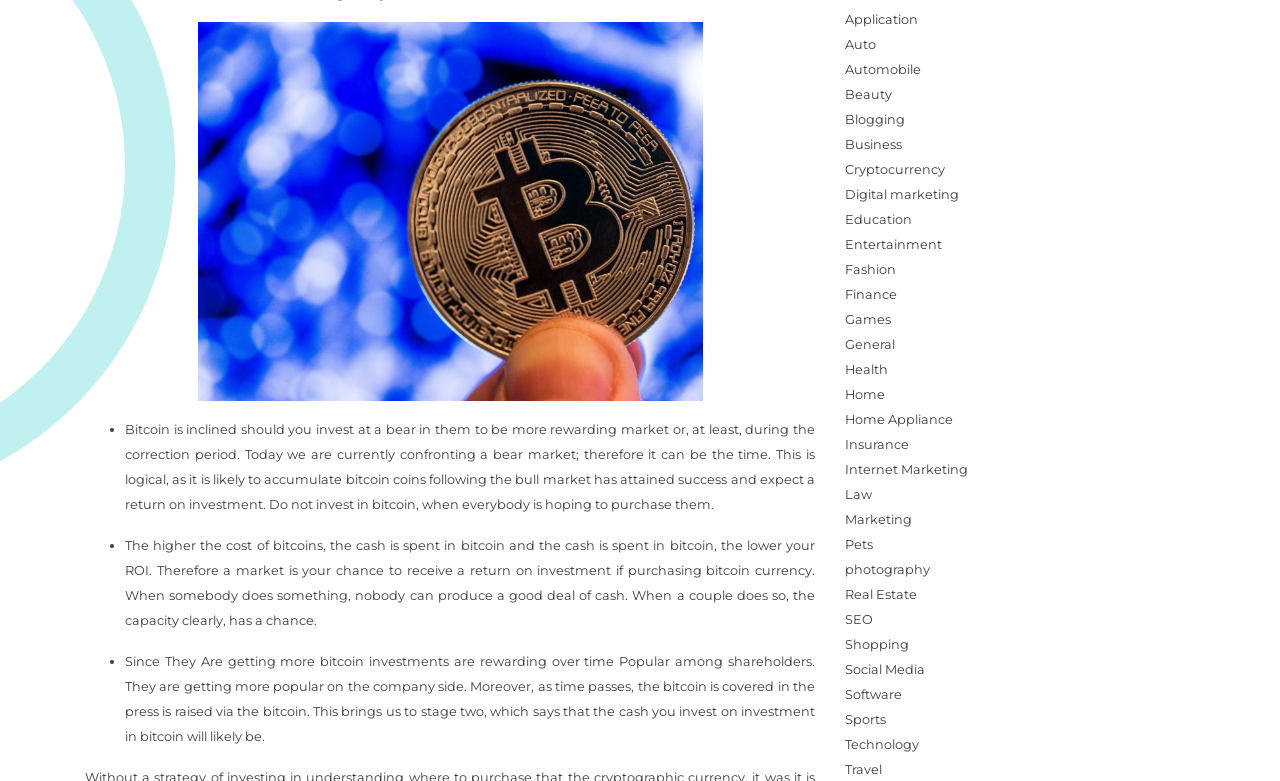Provide the bounding box coordinates of the HTML element this sentence describes: "Digital marketing".

[0.66, 0.239, 0.749, 0.258]